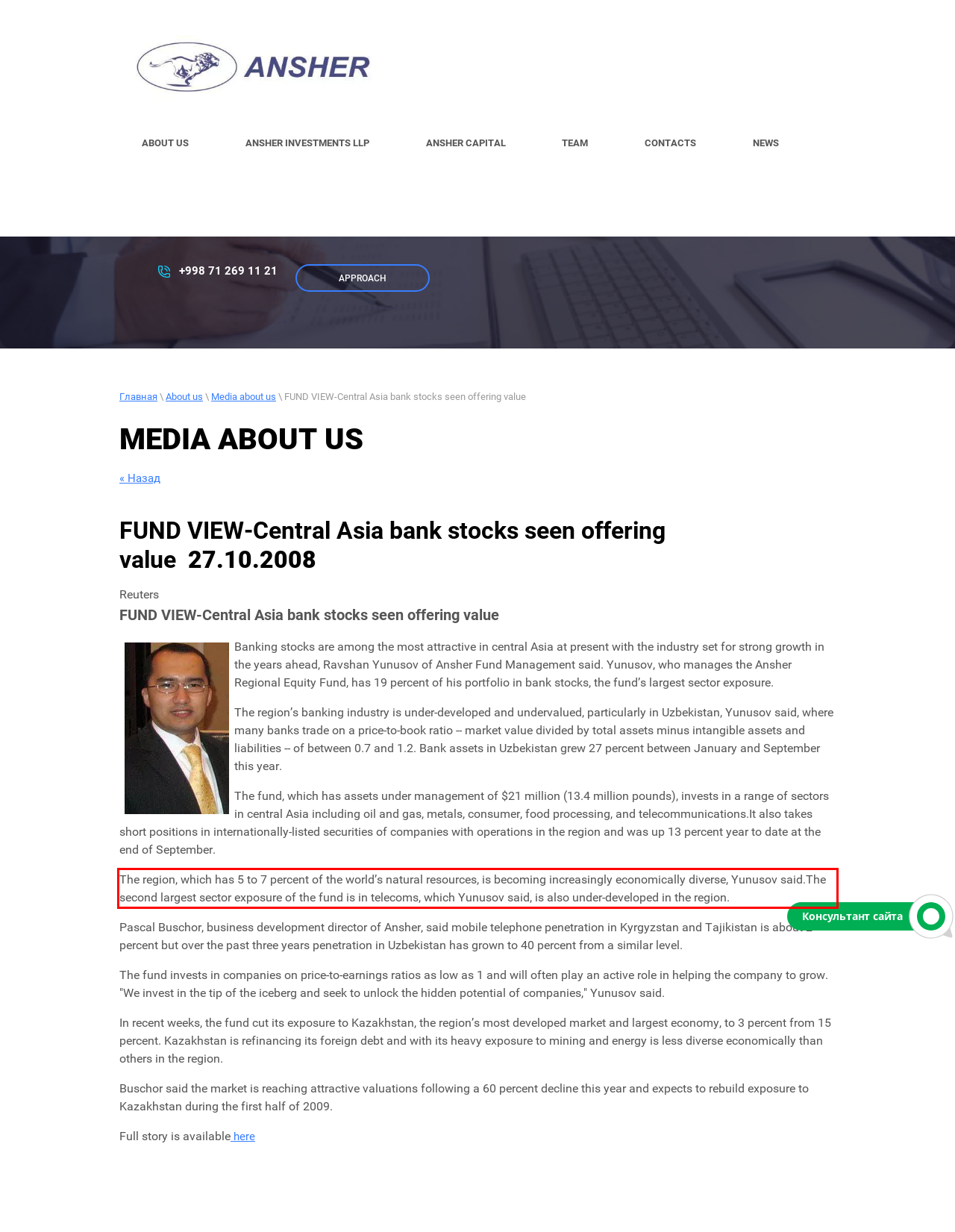Please examine the screenshot of the webpage and read the text present within the red rectangle bounding box.

The region, which has 5 to 7 percent of the world’s natural resources, is becoming increasingly economically diverse, Yunusov said.The second largest sector exposure of the fund is in telecoms, which Yunusov said, is also under-developed in the region.